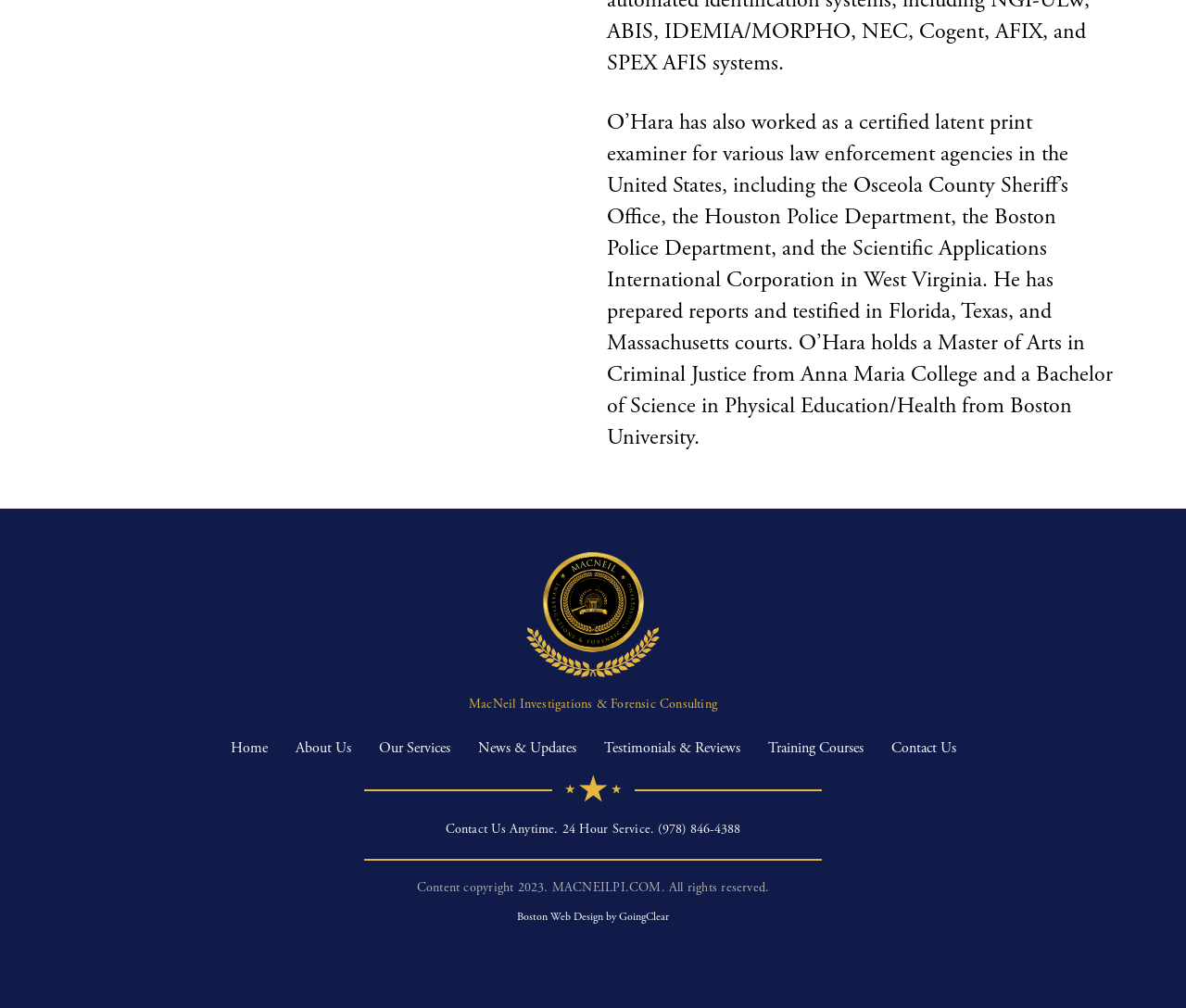Specify the bounding box coordinates for the region that must be clicked to perform the given instruction: "Click on About Us".

[0.249, 0.733, 0.296, 0.752]